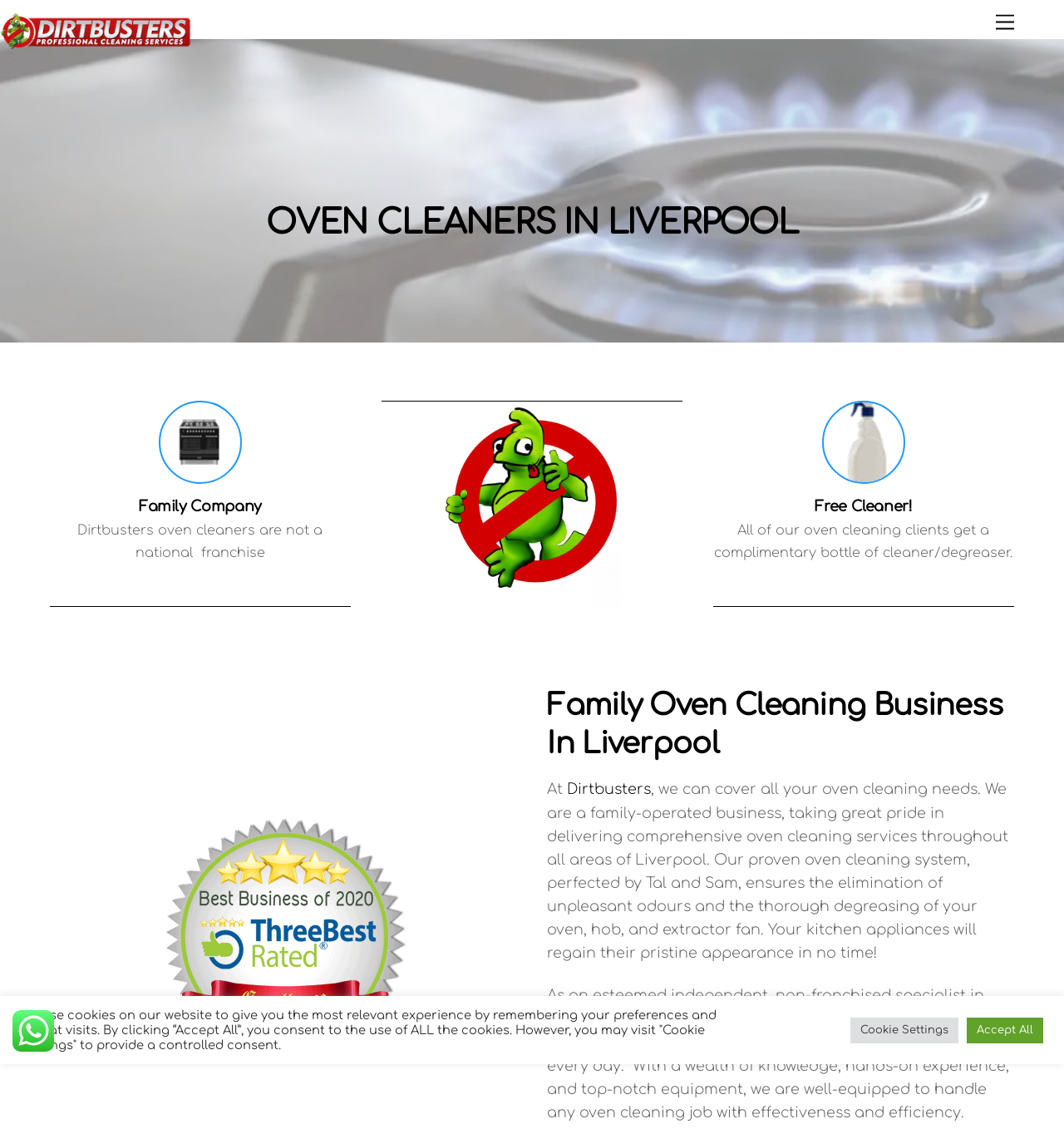From the element description: "value="Send"", extract the bounding box coordinates of the UI element. The coordinates should be expressed as four float numbers between 0 and 1, in the order [left, top, right, bottom].

None